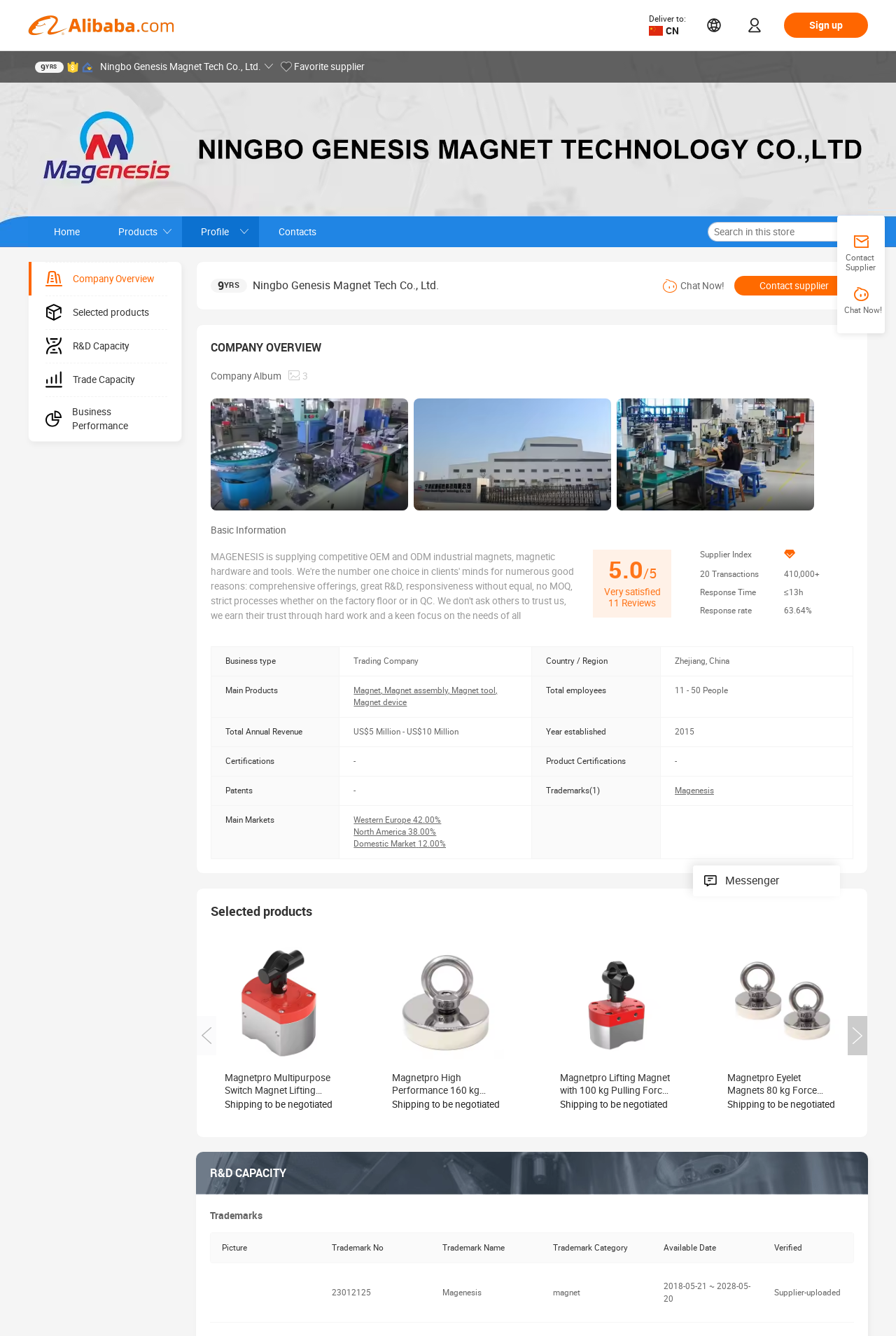Determine the bounding box coordinates of the UI element that matches the following description: "Chat Now!". The coordinates should be four float numbers between 0 and 1 in the format [left, top, right, bottom].

[0.938, 0.209, 0.984, 0.241]